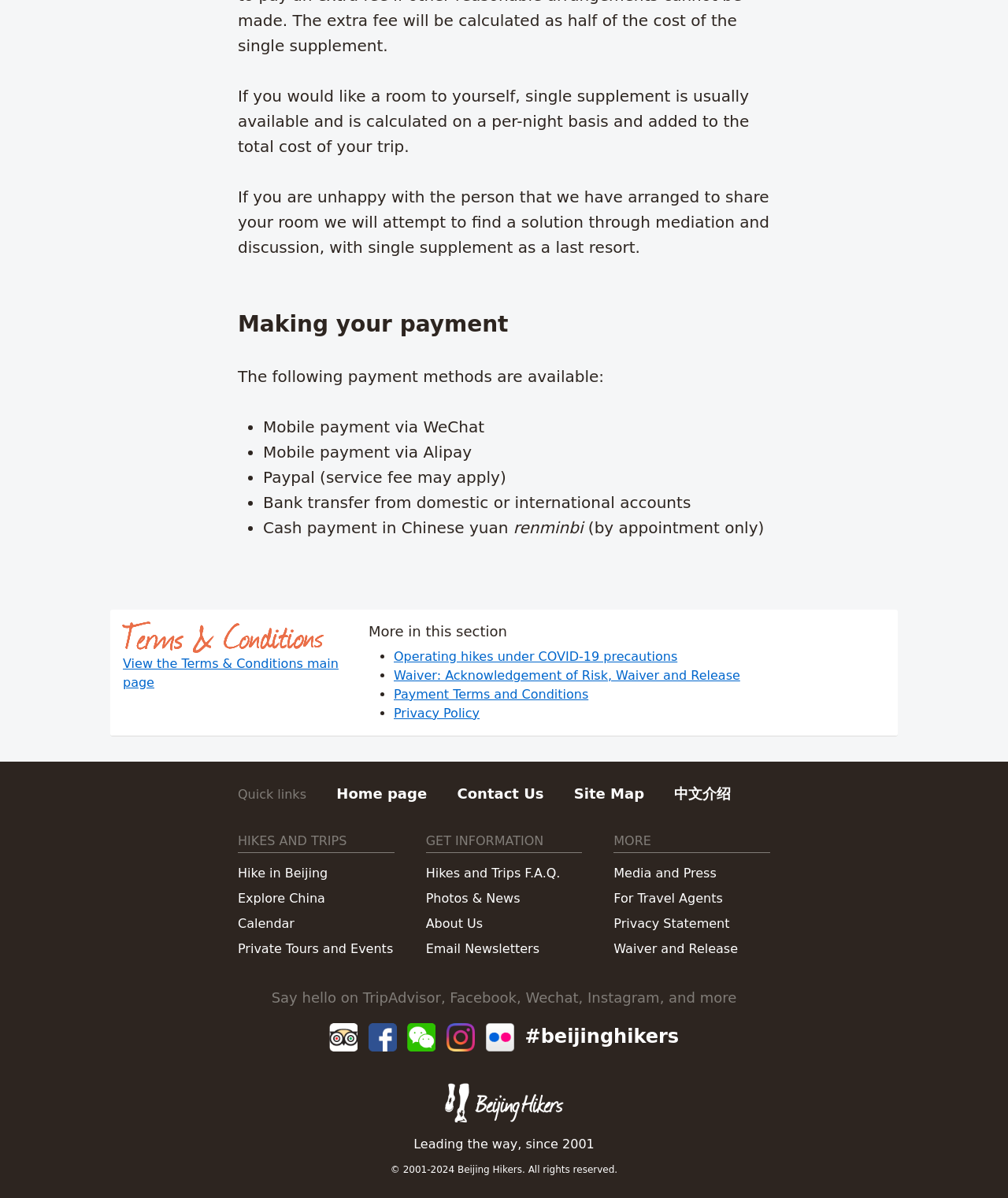Please identify the bounding box coordinates of the element I should click to complete this instruction: 'Explore China'. The coordinates should be given as four float numbers between 0 and 1, like this: [left, top, right, bottom].

[0.236, 0.741, 0.323, 0.759]